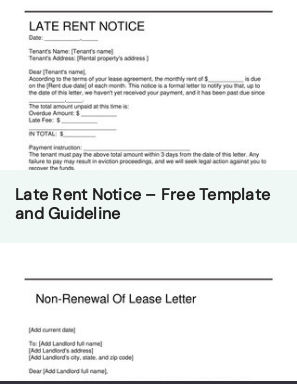With reference to the screenshot, provide a detailed response to the question below:
What is the time frame for tenants to address overdue payments?

According to the guidelines provided in the notice, tenants are expected to address the overdue amount within three days of receiving the notice to avoid further action.